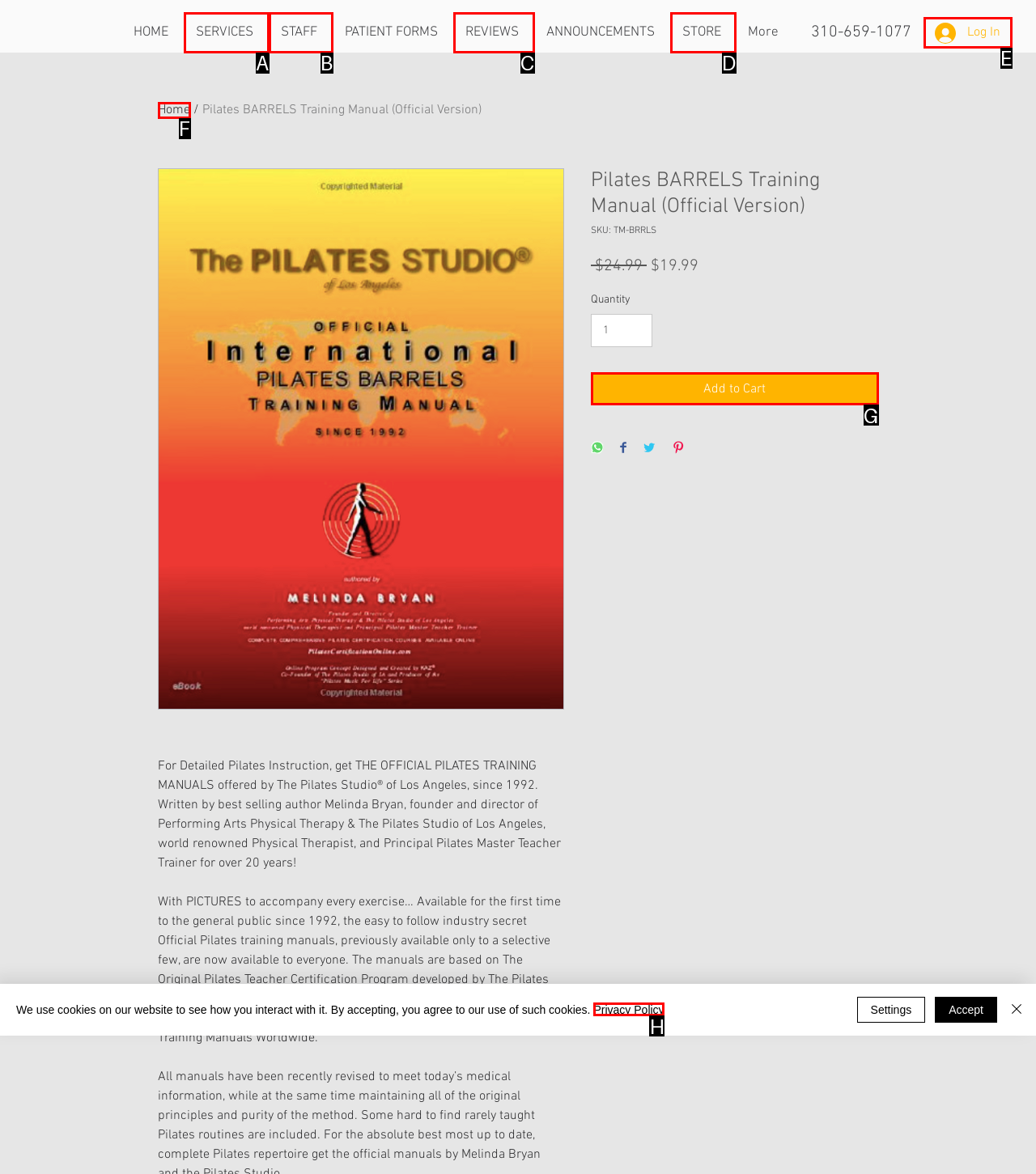From the given options, find the HTML element that fits the description: Add to Cart. Reply with the letter of the chosen element.

G